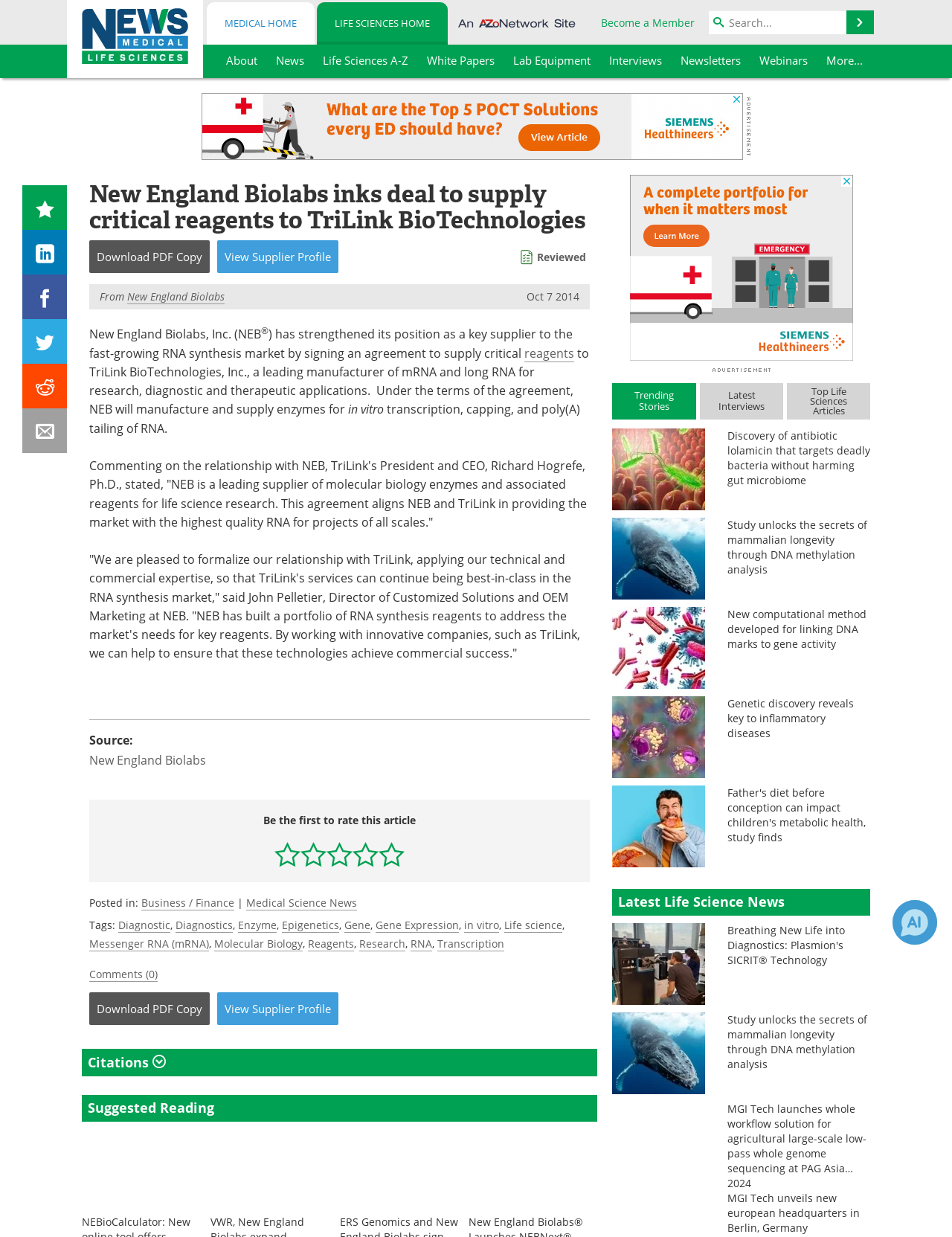Find the bounding box coordinates of the element you need to click on to perform this action: 'Go to New England Biolabs homepage'. The coordinates should be represented by four float values between 0 and 1, in the format [left, top, right, bottom].

[0.134, 0.234, 0.236, 0.246]